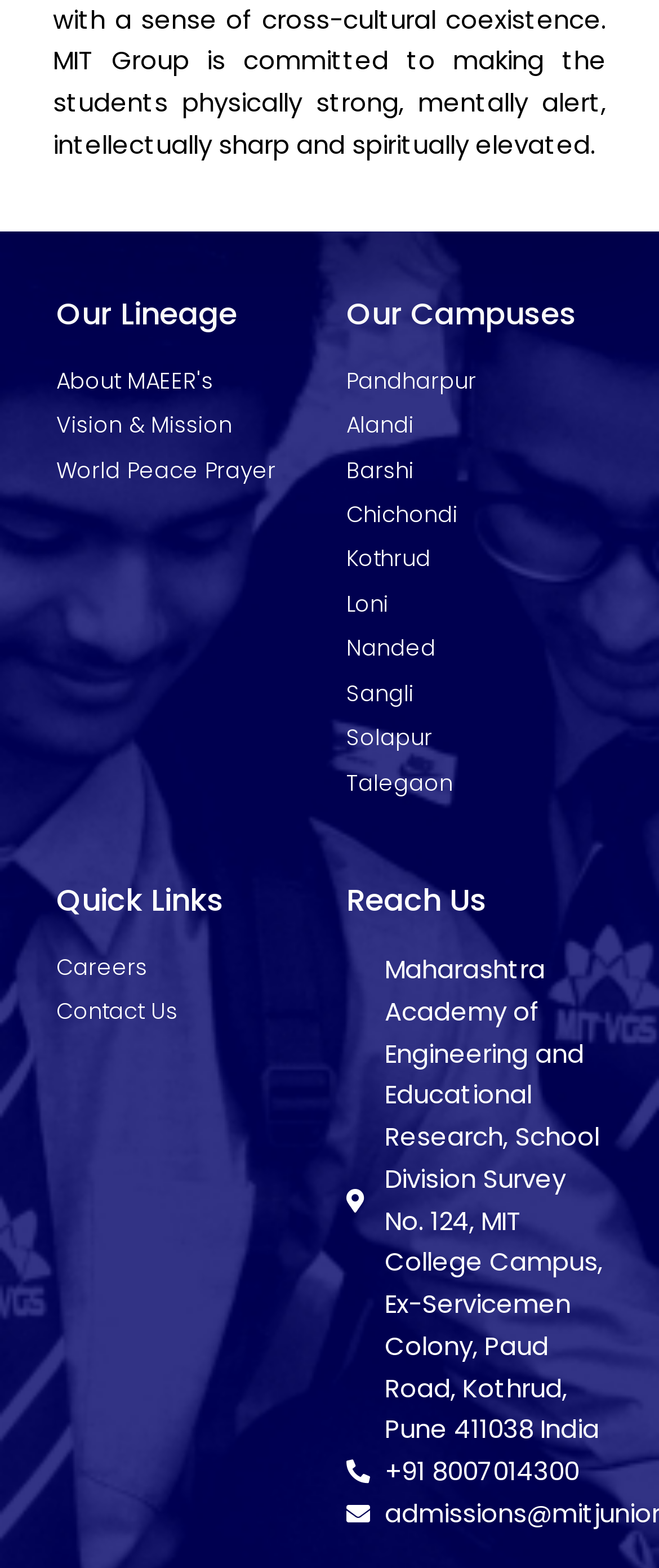Predict the bounding box coordinates of the area that should be clicked to accomplish the following instruction: "Call +91 8007014300". The bounding box coordinates should consist of four float numbers between 0 and 1, i.e., [left, top, right, bottom].

[0.526, 0.926, 0.914, 0.952]